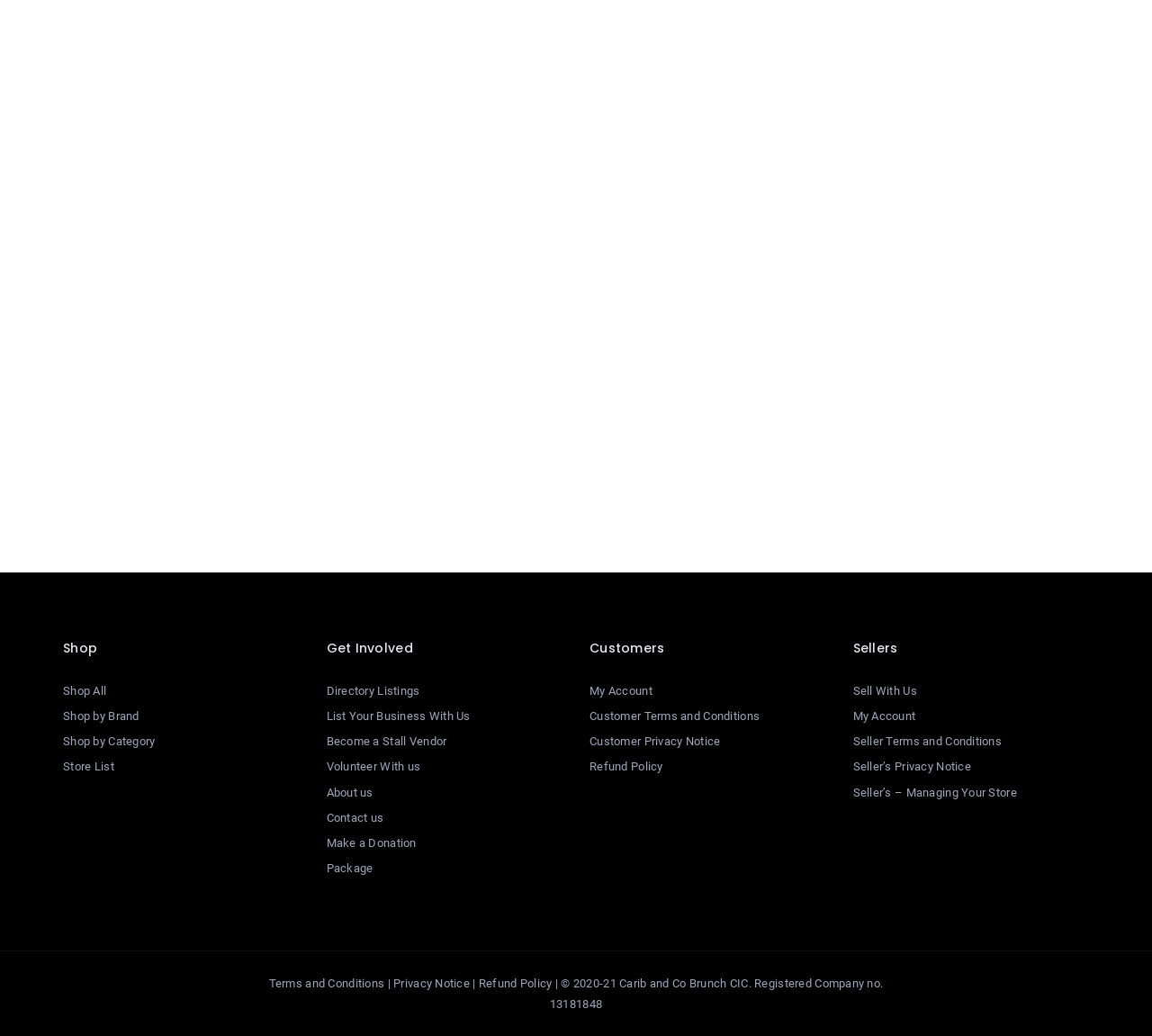Identify the bounding box coordinates for the element you need to click to achieve the following task: "Click on Shop". Provide the bounding box coordinates as four float numbers between 0 and 1, in the form [left, top, right, bottom].

[0.055, 0.617, 0.26, 0.634]